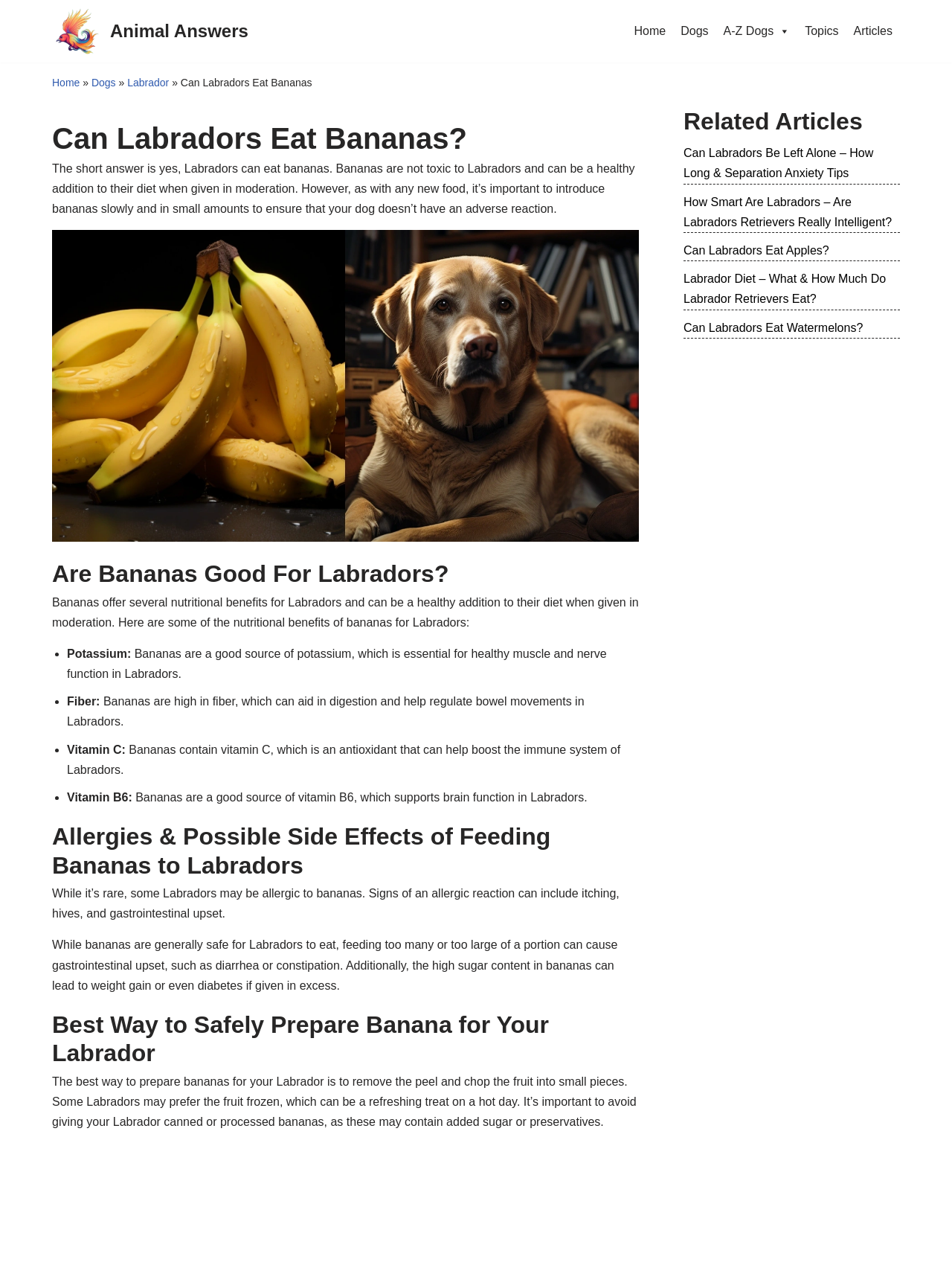Extract the bounding box coordinates for the described element: "Home". The coordinates should be represented as four float numbers between 0 and 1: [left, top, right, bottom].

[0.055, 0.06, 0.084, 0.07]